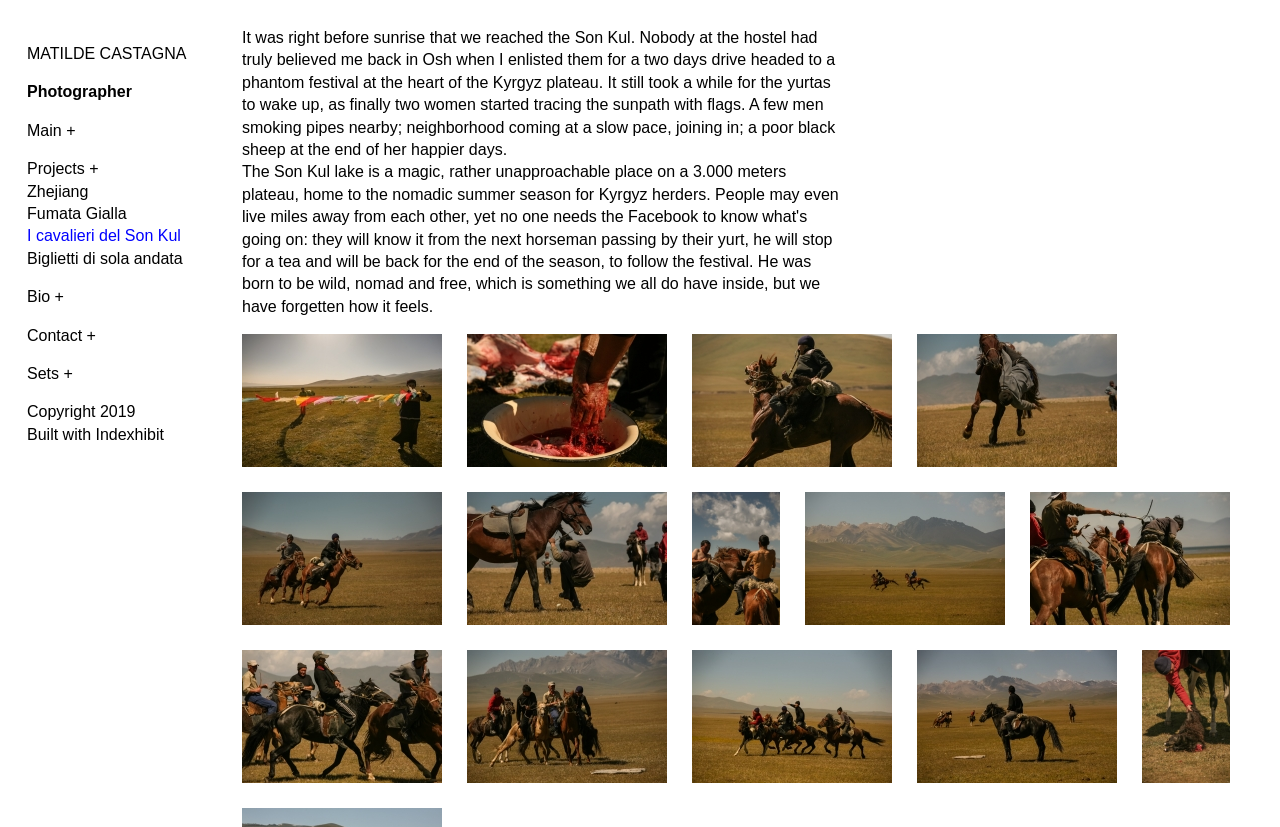What is the subject of the text description?
Give a one-word or short phrase answer based on the image.

a festival